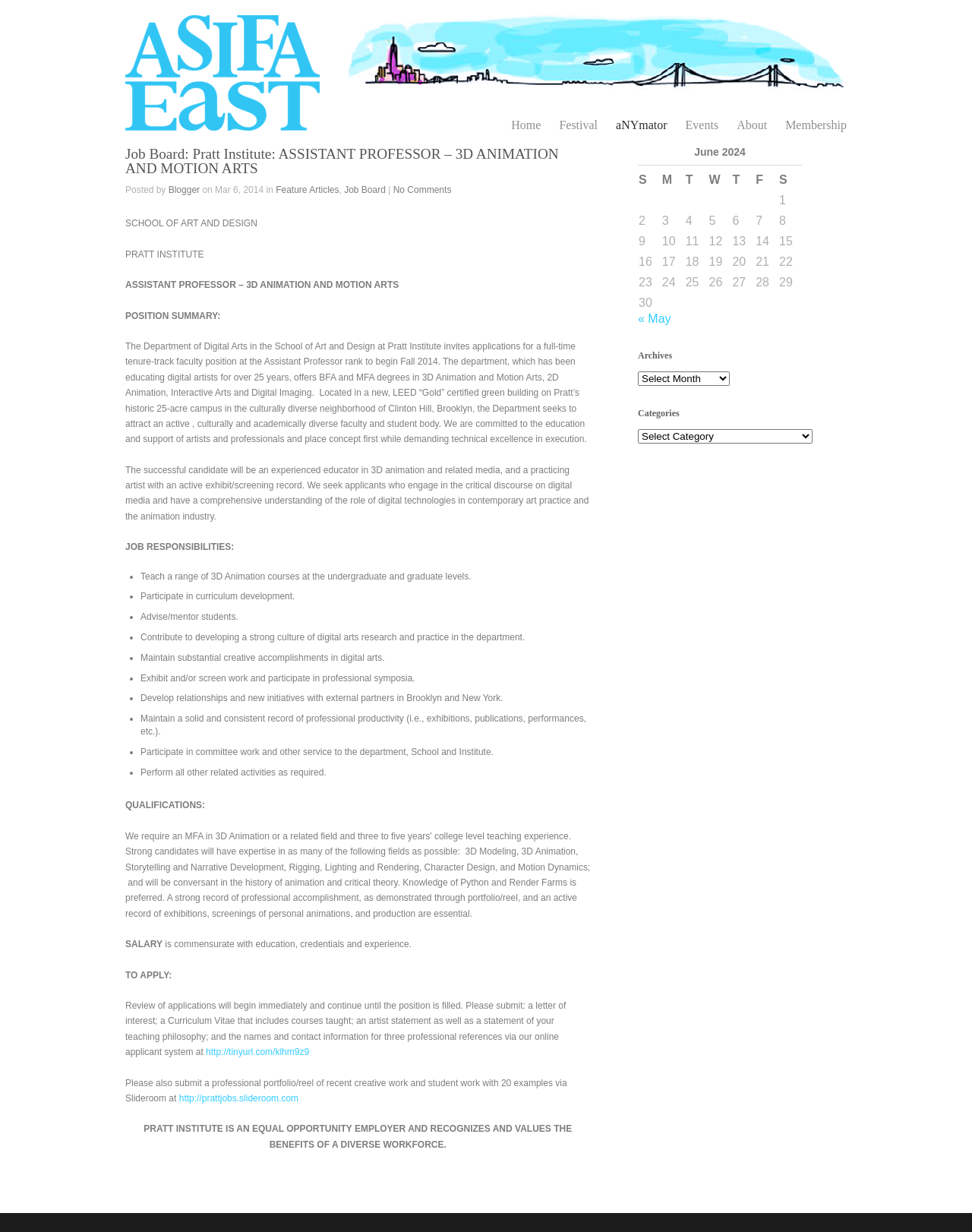Please indicate the bounding box coordinates of the element's region to be clicked to achieve the instruction: "Click the 'http://tinyurl.com/klhm9z9' link". Provide the coordinates as four float numbers between 0 and 1, i.e., [left, top, right, bottom].

[0.212, 0.85, 0.318, 0.858]